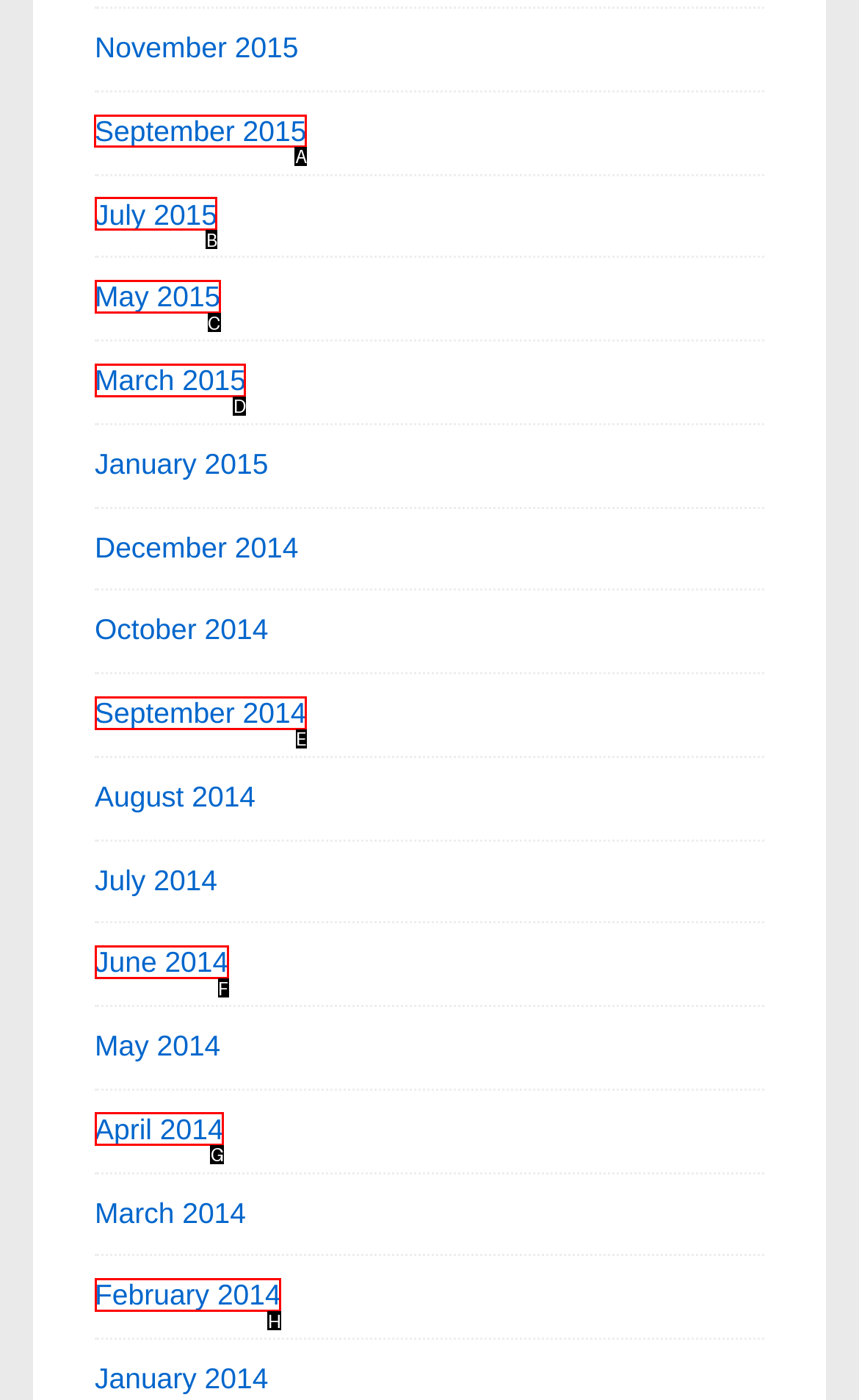Decide which letter you need to select to fulfill the task: view September 2015
Answer with the letter that matches the correct option directly.

A